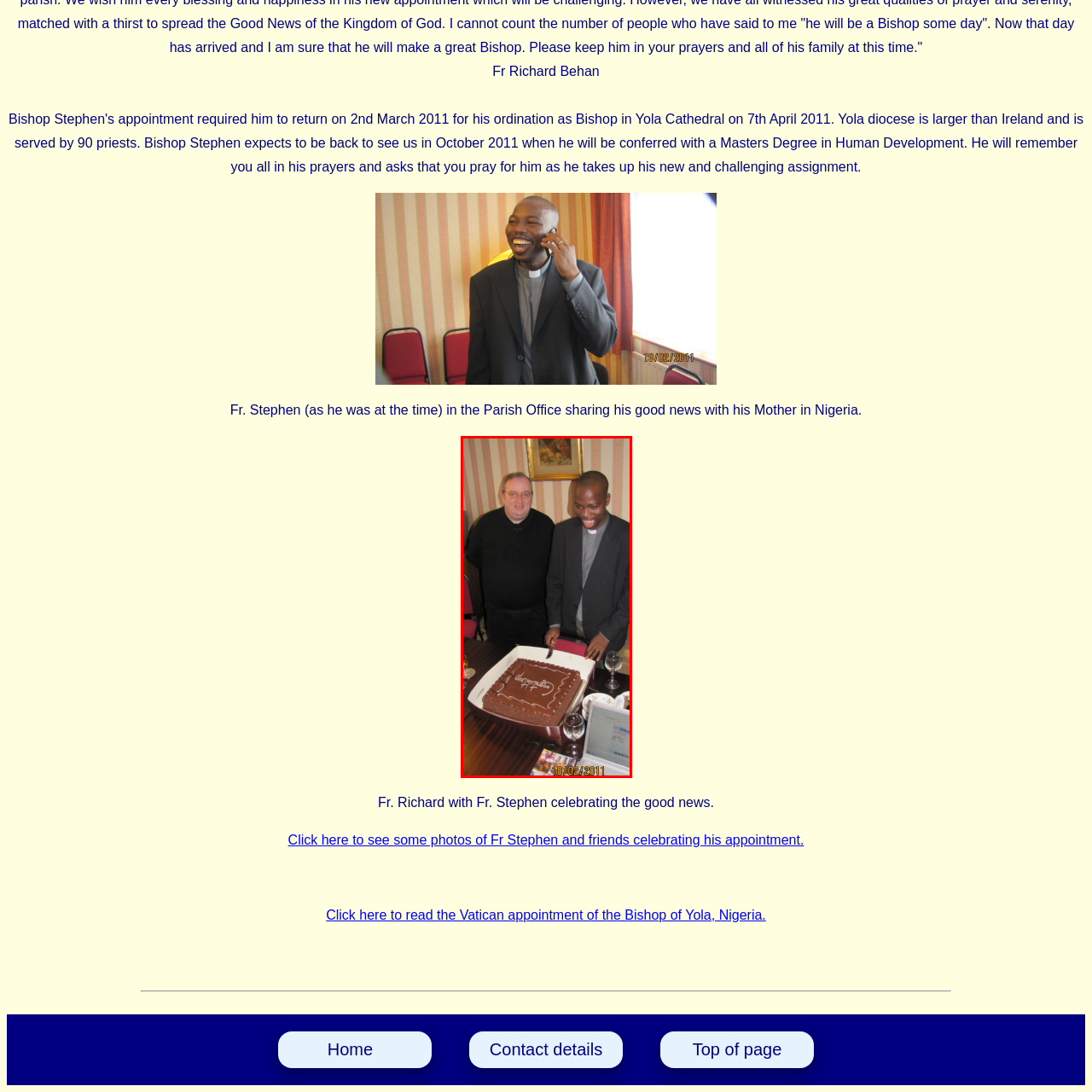Please examine the highlighted section of the image enclosed in the red rectangle and provide a comprehensive answer to the following question based on your observation: What is the date of the photograph?

The date is indicated at the bottom right of the image, which is February 18, 2011, marking a significant event in the lives of the two priests.